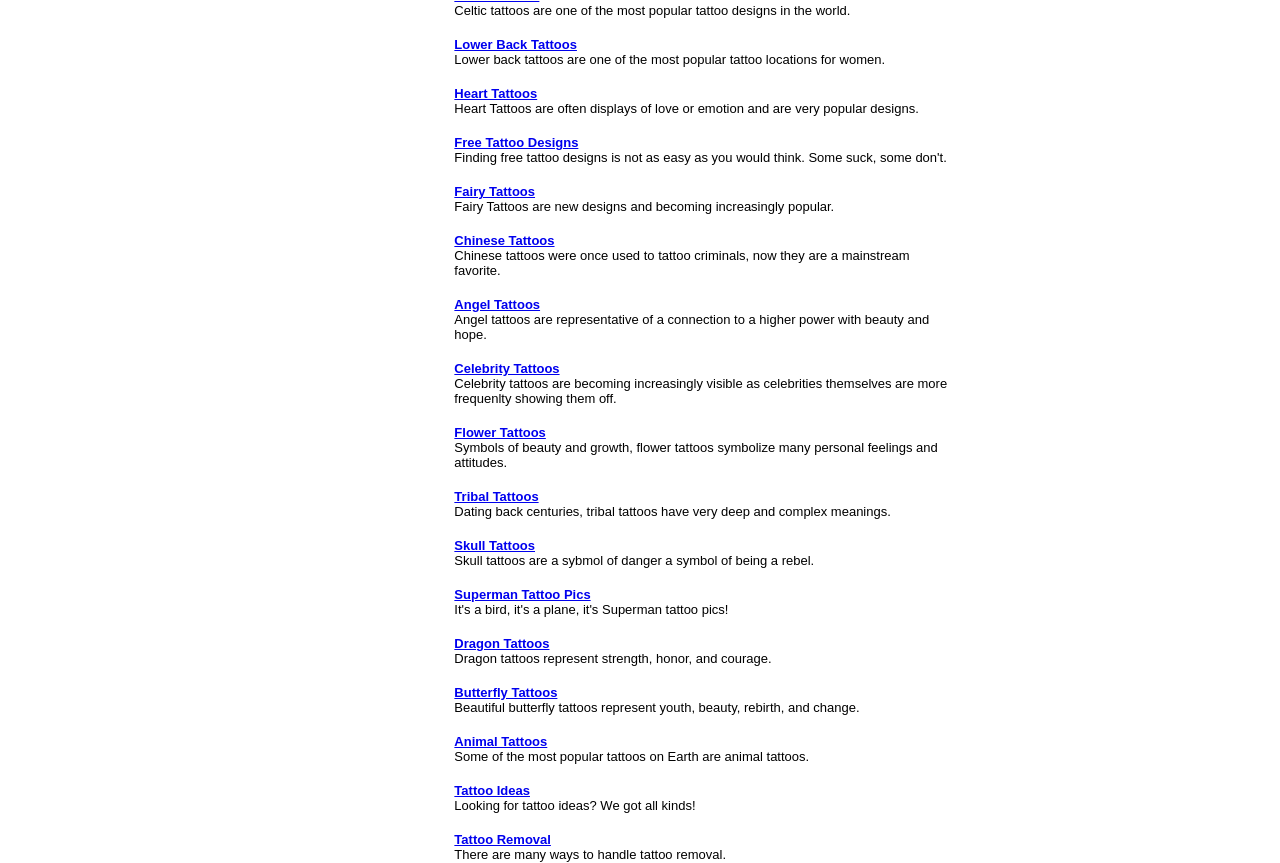What is the vertical position of the link 'Heart Tattoos' relative to the link 'Lower Back Tattoos'?
Use the screenshot to answer the question with a single word or phrase.

Below